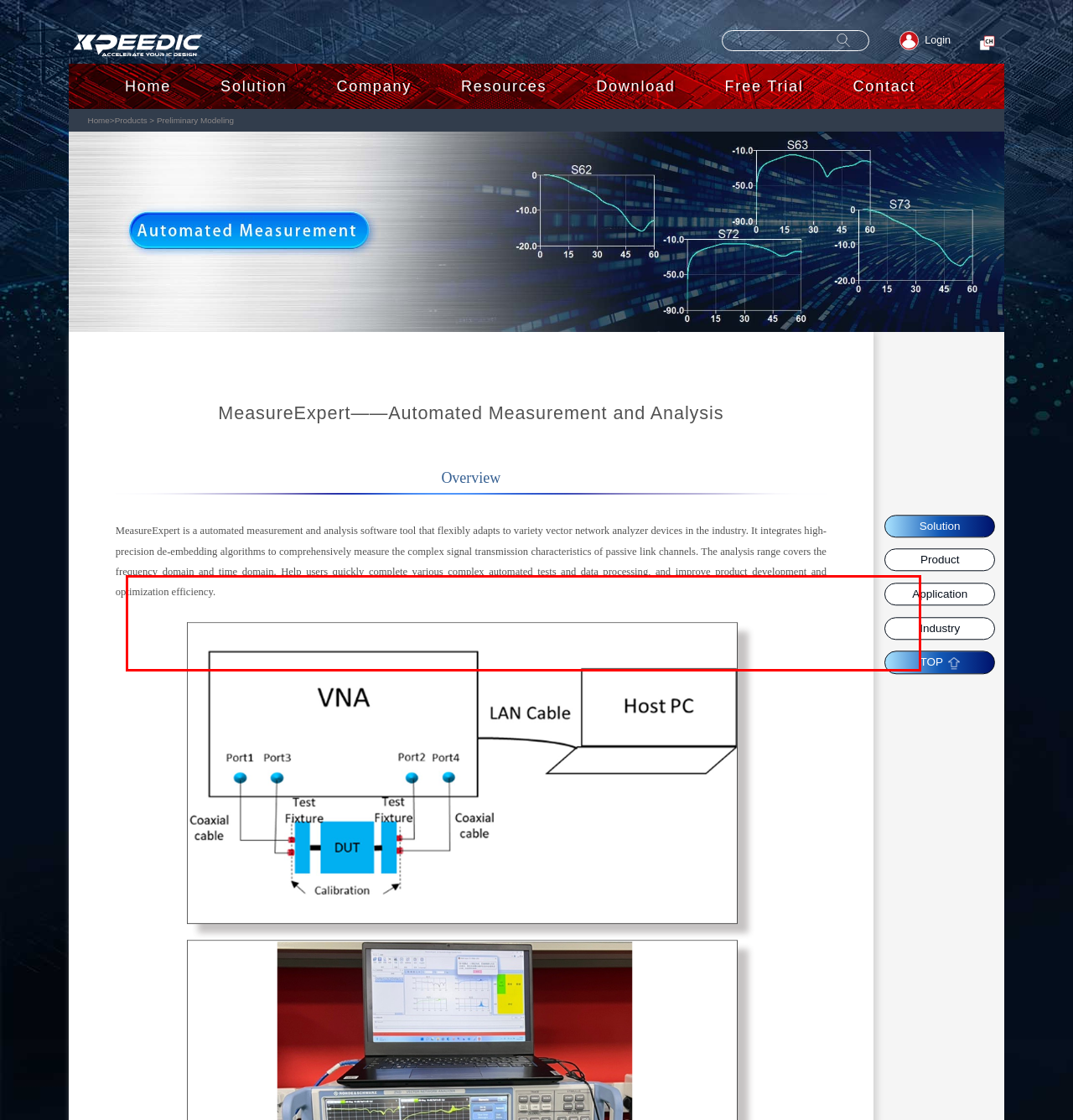Examine the webpage screenshot and use OCR to recognize and output the text within the red bounding box.

MeasureExpert is a automated measurement and analysis software tool that flexibly adapts to variety vector network analyzer devices in the industry. It integrates high-precision de-embedding algorithms to comprehensively measure the complex signal transmission characteristics of passive link channels. The analysis range covers the frequency domain and time domain. Help users quickly complete various complex automated tests and data processing, and improve product development and optimization efficiency.